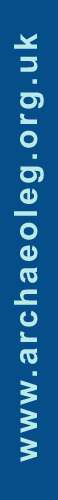Provide a thorough and detailed caption for the image.

The image features a vertical banner displaying the text "www.archaeoleg.org.uk" in a light blue font. This text serves as a web address, likely associated with the field of archaeology in Wales, indicating an online resource for archaeological research or information. The background is a deep blue color, creating a striking contrast that enhances the visibility of the web address. This element appears to be part of the layout for a webpage focused on the "Research Framework for the Archaeology of Wales," providing users with easy access to relevant resources and information in archaeology.